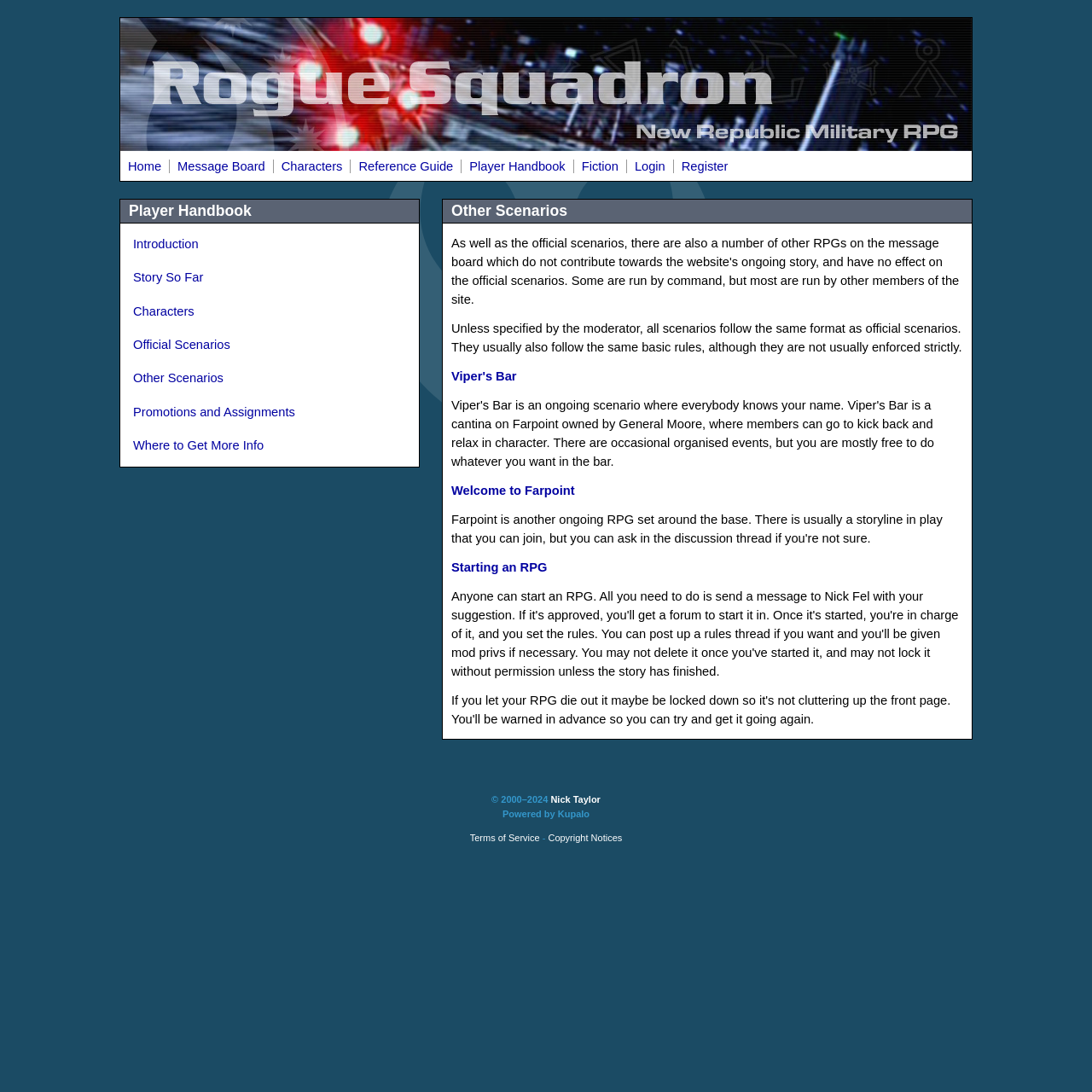Produce an extensive caption that describes everything on the webpage.

The webpage is titled "Rogue Squadron: Player Handbook" and features a prominent image with the same name at the top, taking up most of the width. Below the image, there is a row of links, including "Home", "Message Board", "Characters", "Reference Guide", "Player Handbook", "Fiction", "Login", and "Register", all aligned horizontally.

Below the links, there is a section with a heading "Player Handbook" in a larger font. This section contains several links, including "Introduction", "Story So Far", "Characters", "Official Scenarios", "Other Scenarios", "Promotions and Assignments", and "Where to Get More Info", all stacked vertically.

The main content area takes up most of the page's width and is located below the links and the "Player Handbook" section. It contains several blocks of text, including a heading "Other Scenarios", a paragraph explaining the format and rules of scenarios, a heading "Welcome to Farpoint", and a heading "Starting an RPG".

At the bottom of the page, there is a footer section with copyright information, including a copyright notice, a link to "Nick Taylor", a mention of the platform "Kupalo", and links to "Terms of Service" and "Copyright Notices".